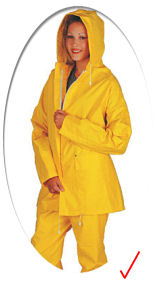Using the information from the screenshot, answer the following question thoroughly:
What is the significance of the checkmark?

The prominent checkmark in the corner suggests a positive endorsement or approval, highlighting the suitability of this attire for those seeking reliable rain wear, which implies that the checkmark is a symbol of approval or recommendation.